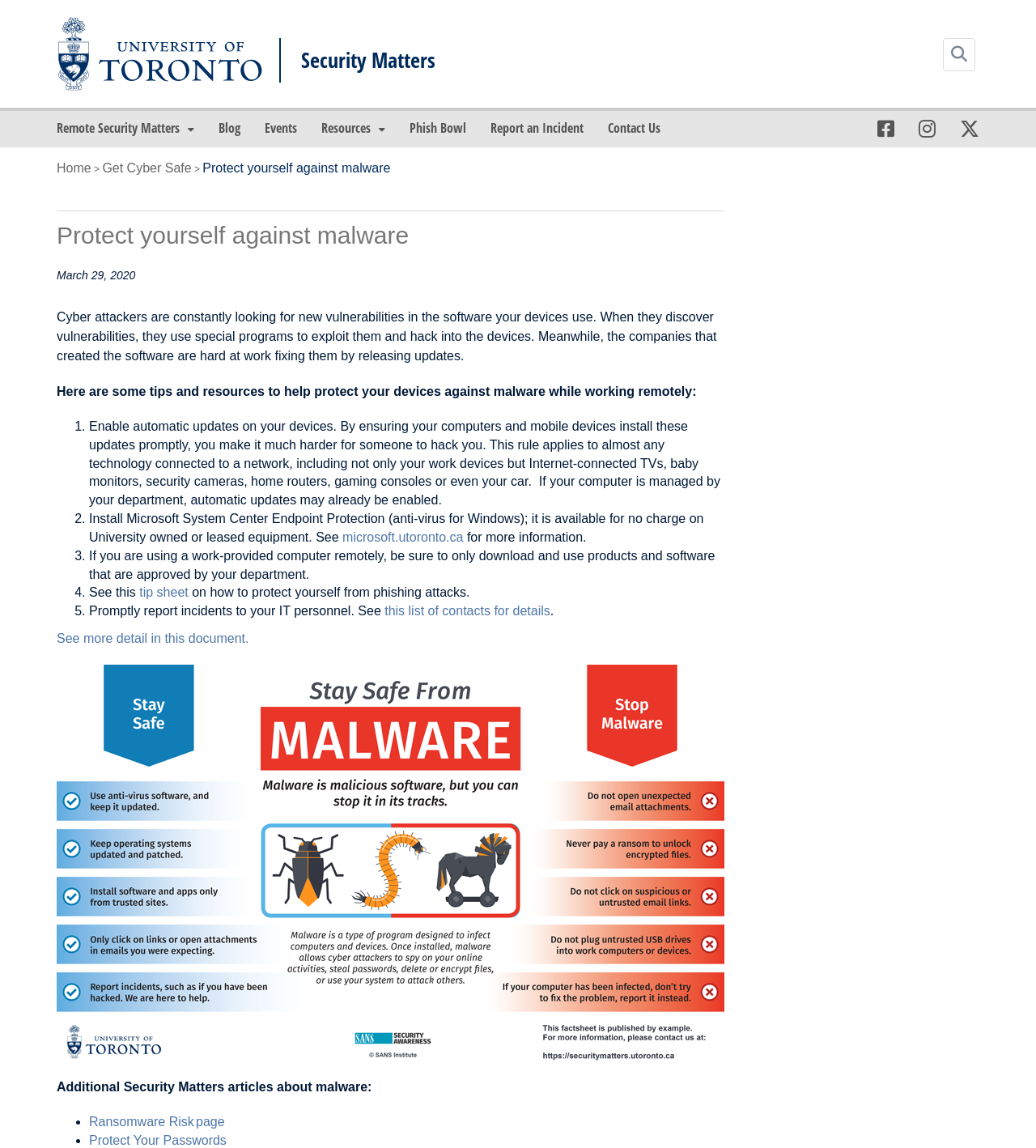Given the element description: "Phish Bowl", predict the bounding box coordinates of this UI element. The coordinates must be four float numbers between 0 and 1, given as [left, top, right, bottom].

[0.384, 0.097, 0.462, 0.128]